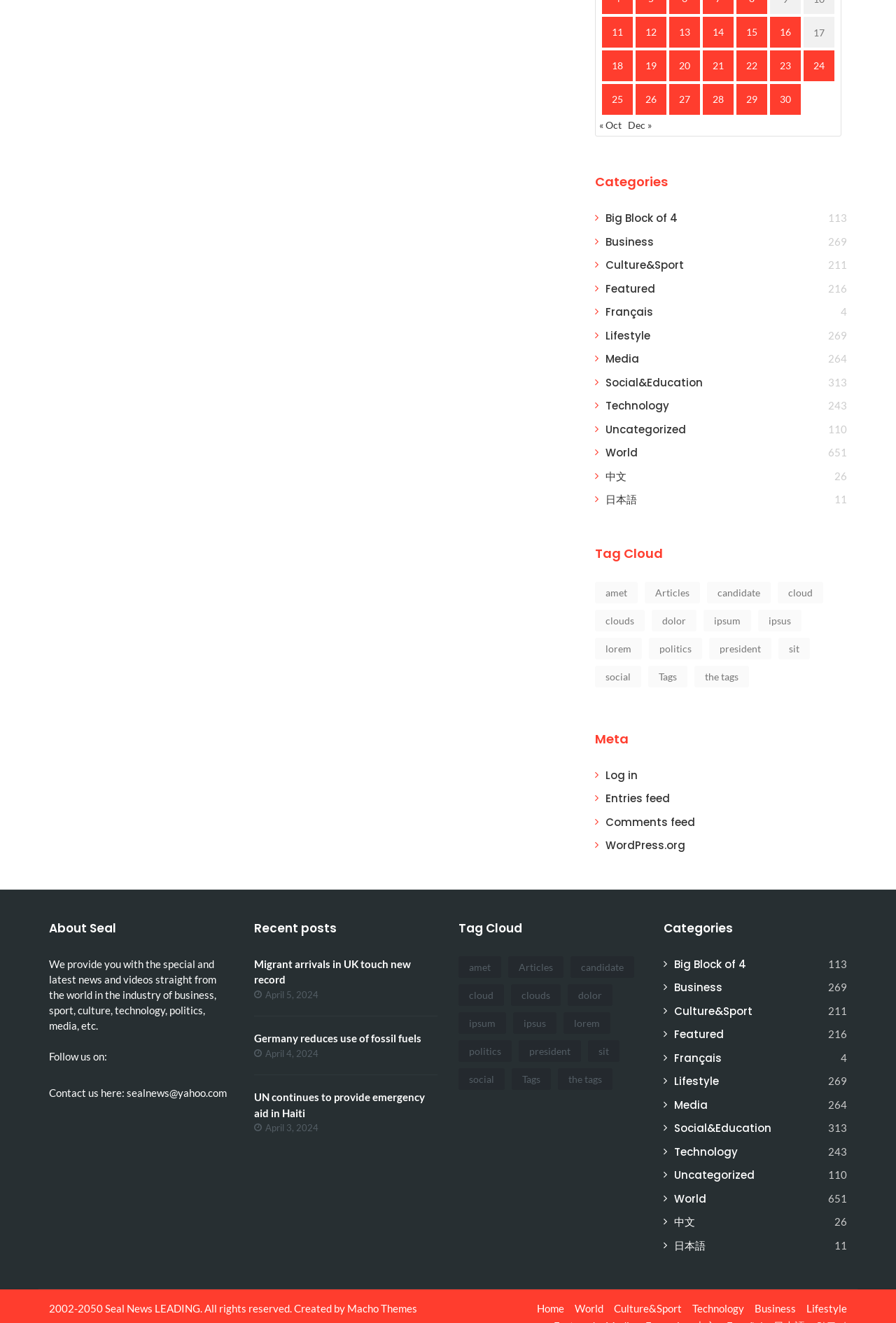Indicate the bounding box coordinates of the element that must be clicked to execute the instruction: "View posts in Culture&Sport category". The coordinates should be given as four float numbers between 0 and 1, i.e., [left, top, right, bottom].

[0.676, 0.195, 0.763, 0.206]